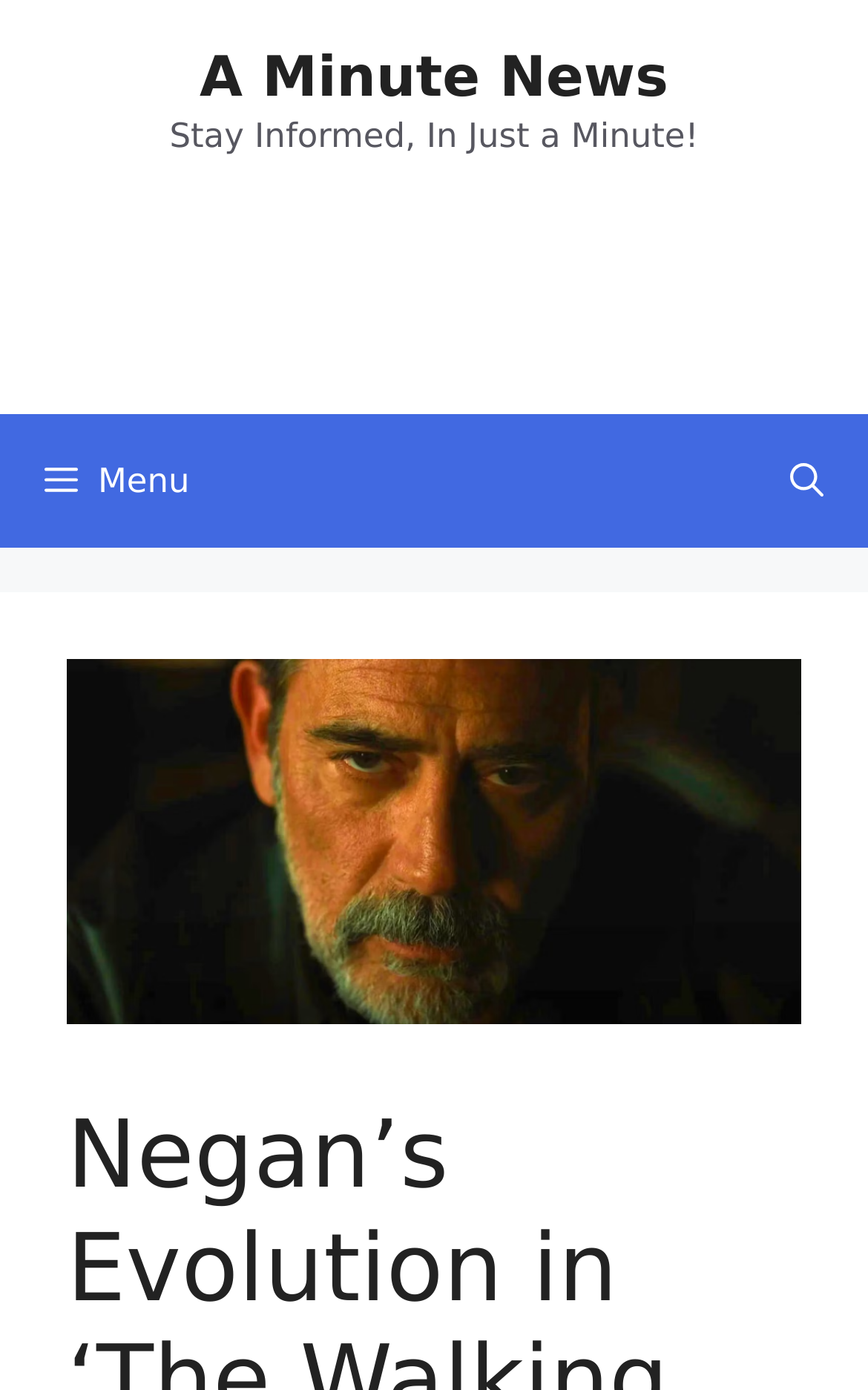Please find the bounding box for the UI component described as follows: "A Minute News".

[0.23, 0.032, 0.77, 0.078]